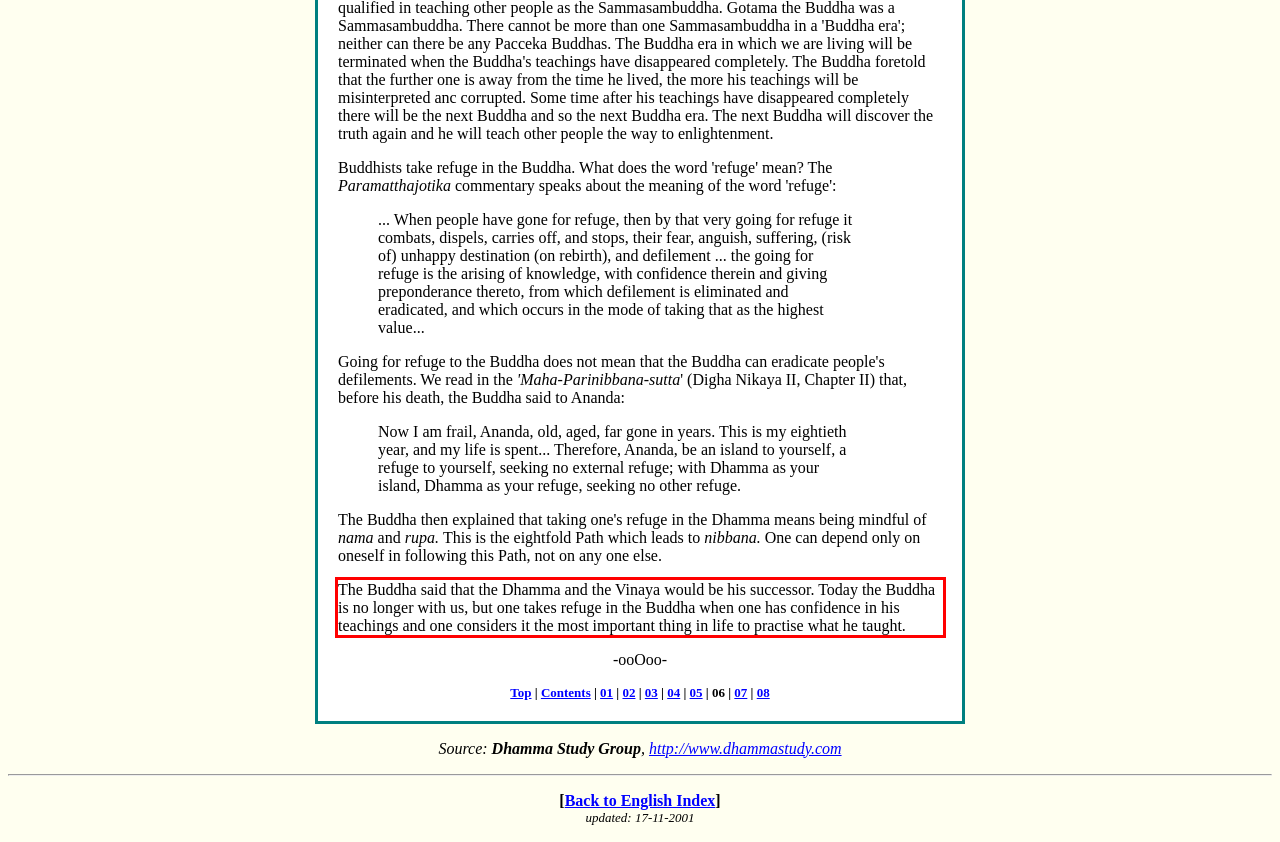Please examine the screenshot of the webpage and read the text present within the red rectangle bounding box.

The Buddha said that the Dhamma and the Vinaya would be his successor. Today the Buddha is no longer with us, but one takes refuge in the Buddha when one has confidence in his teachings and one considers it the most important thing in life to practise what he taught.